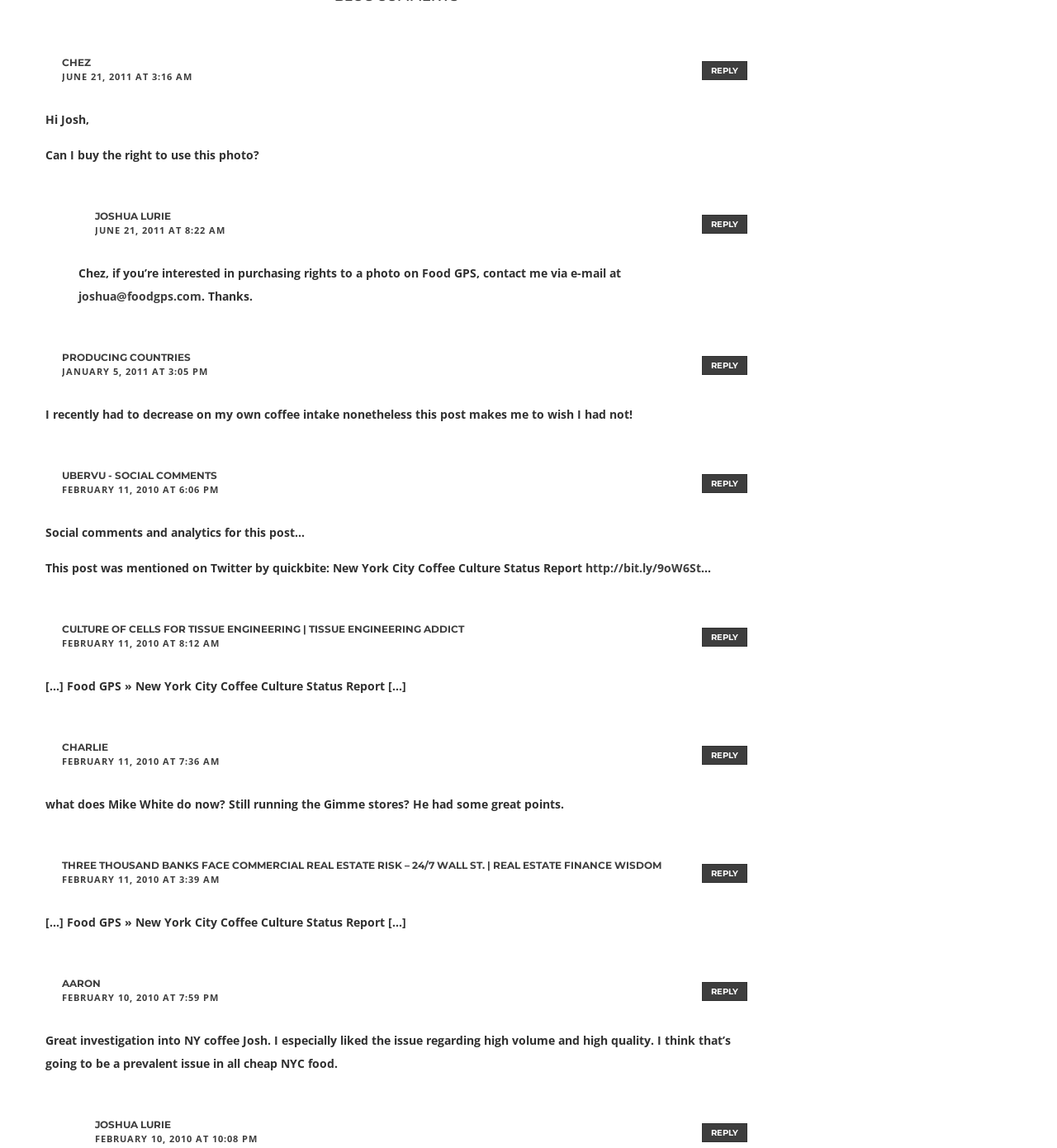Please identify the bounding box coordinates of the clickable area that will fulfill the following instruction: "Check the email address". The coordinates should be in the format of four float numbers between 0 and 1, i.e., [left, top, right, bottom].

[0.074, 0.251, 0.191, 0.264]